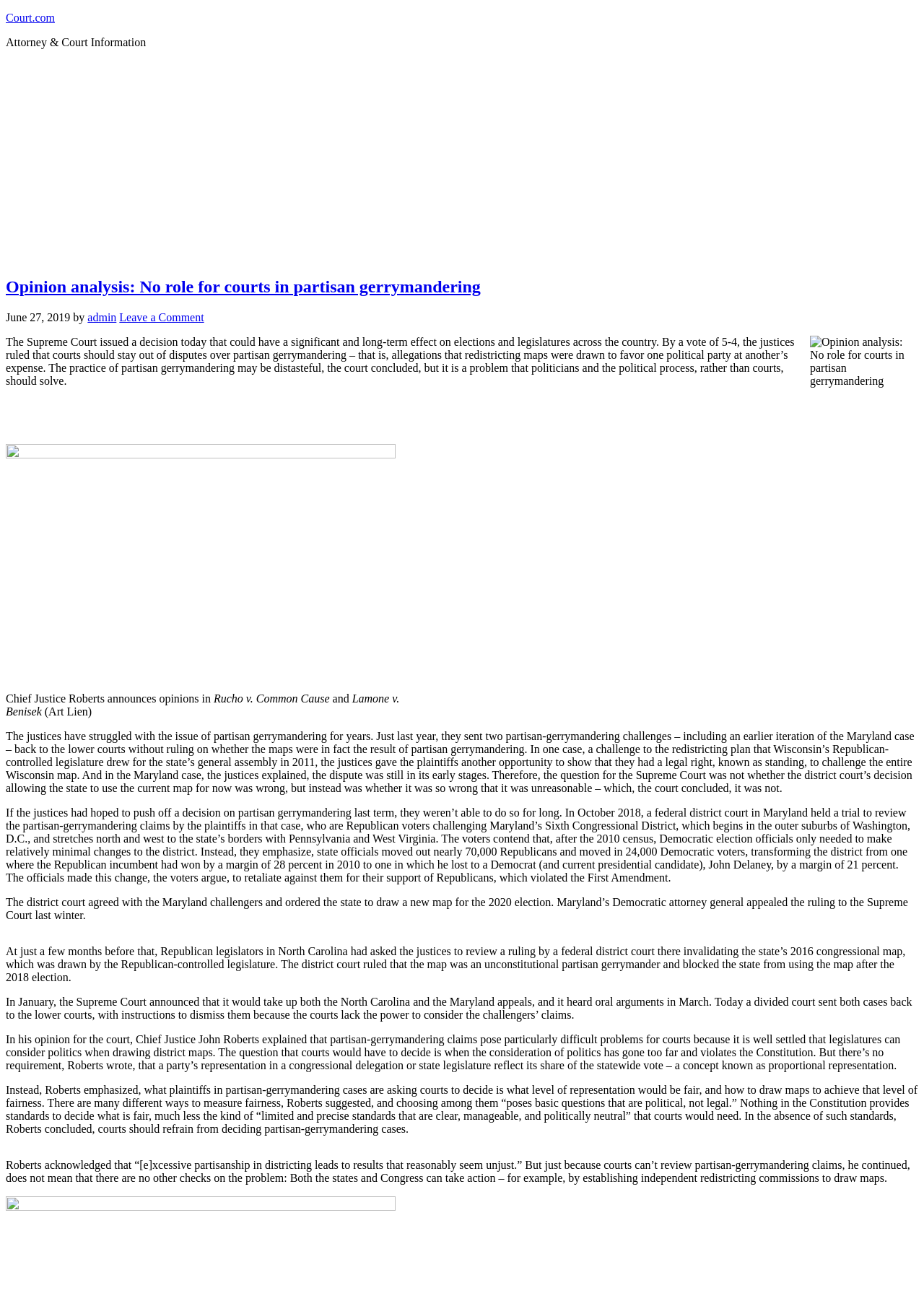Please mark the clickable region by giving the bounding box coordinates needed to complete this instruction: "Read the article about 'Rucho v. Common Cause'".

[0.231, 0.532, 0.357, 0.542]